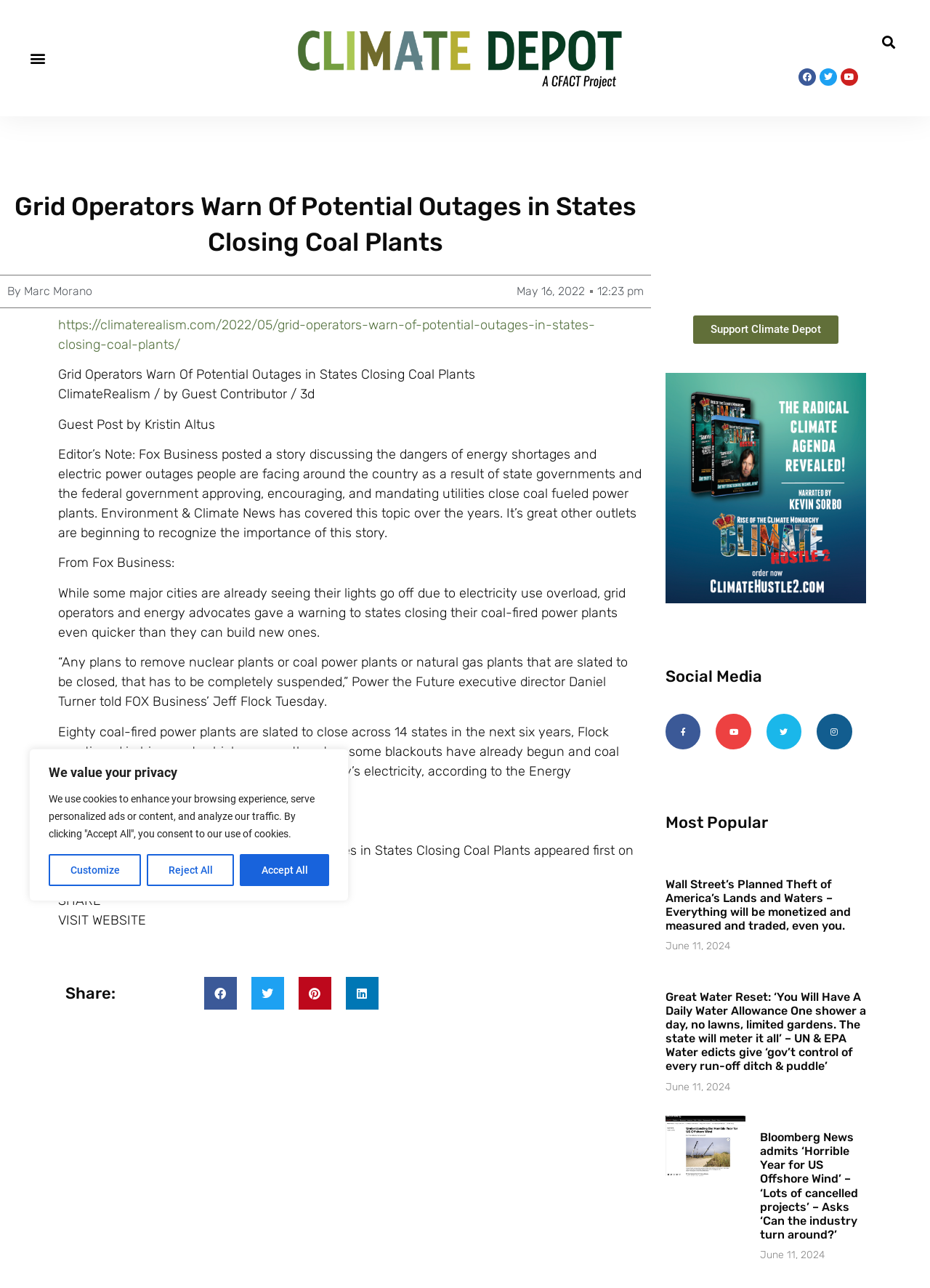Please determine the bounding box coordinates for the element that should be clicked to follow these instructions: "view product overview".

None